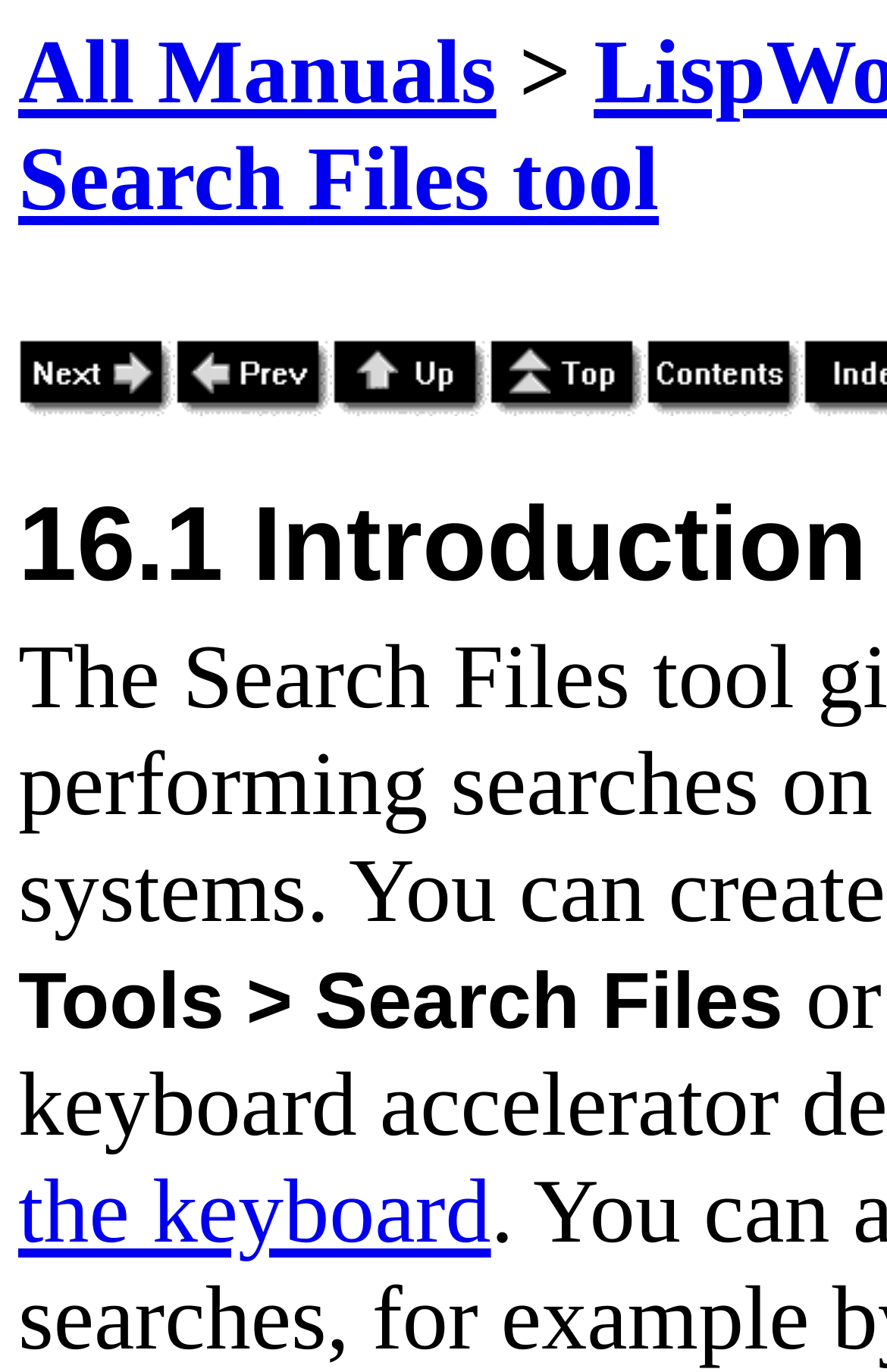Please find the bounding box coordinates (top-left x, top-left y, bottom-right x, bottom-right y) in the screenshot for the UI element described as follows: All Manuals

[0.021, 0.015, 0.56, 0.09]